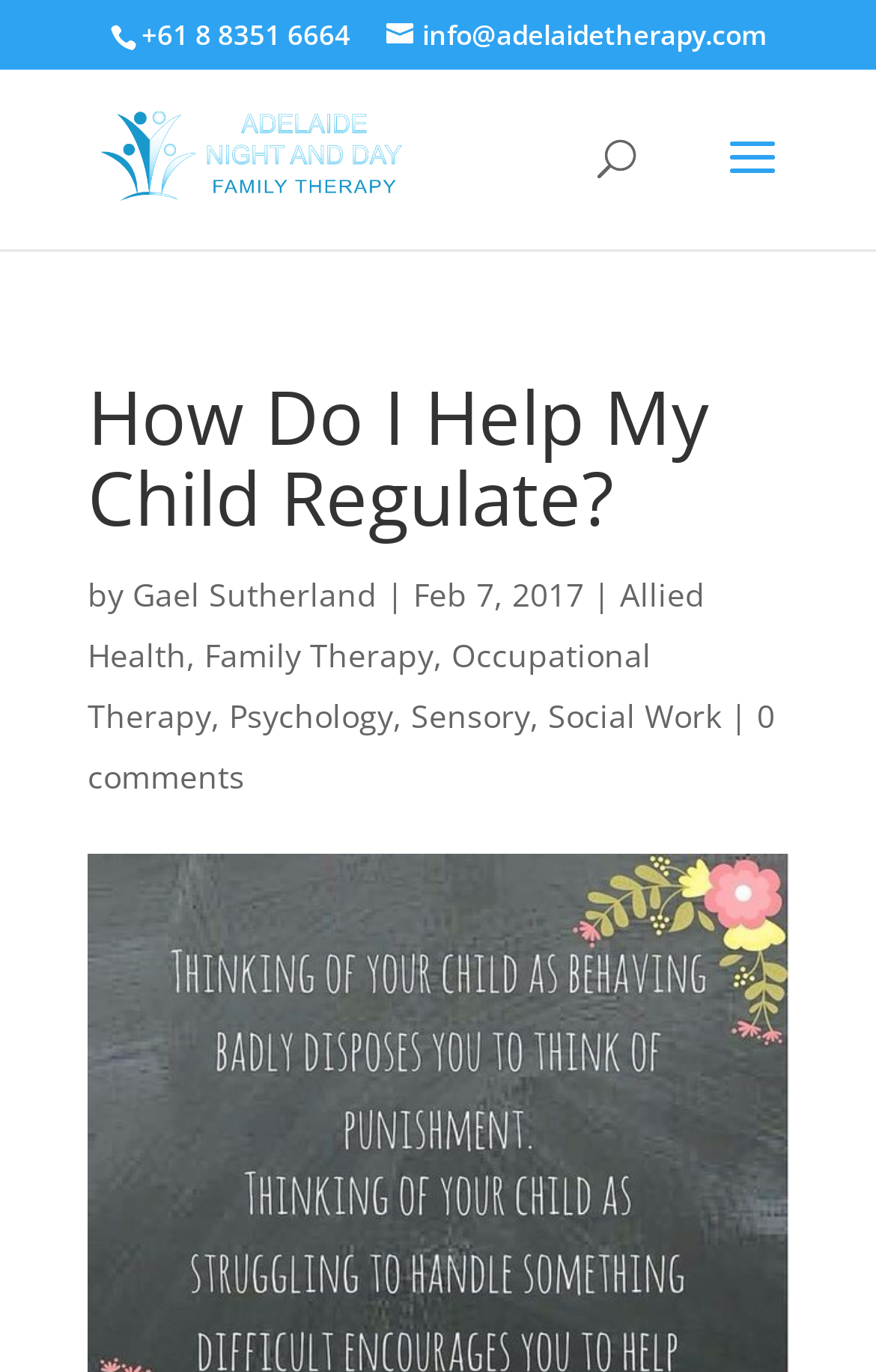Identify the bounding box coordinates of the section that should be clicked to achieve the task described: "call the phone number".

[0.162, 0.011, 0.4, 0.039]